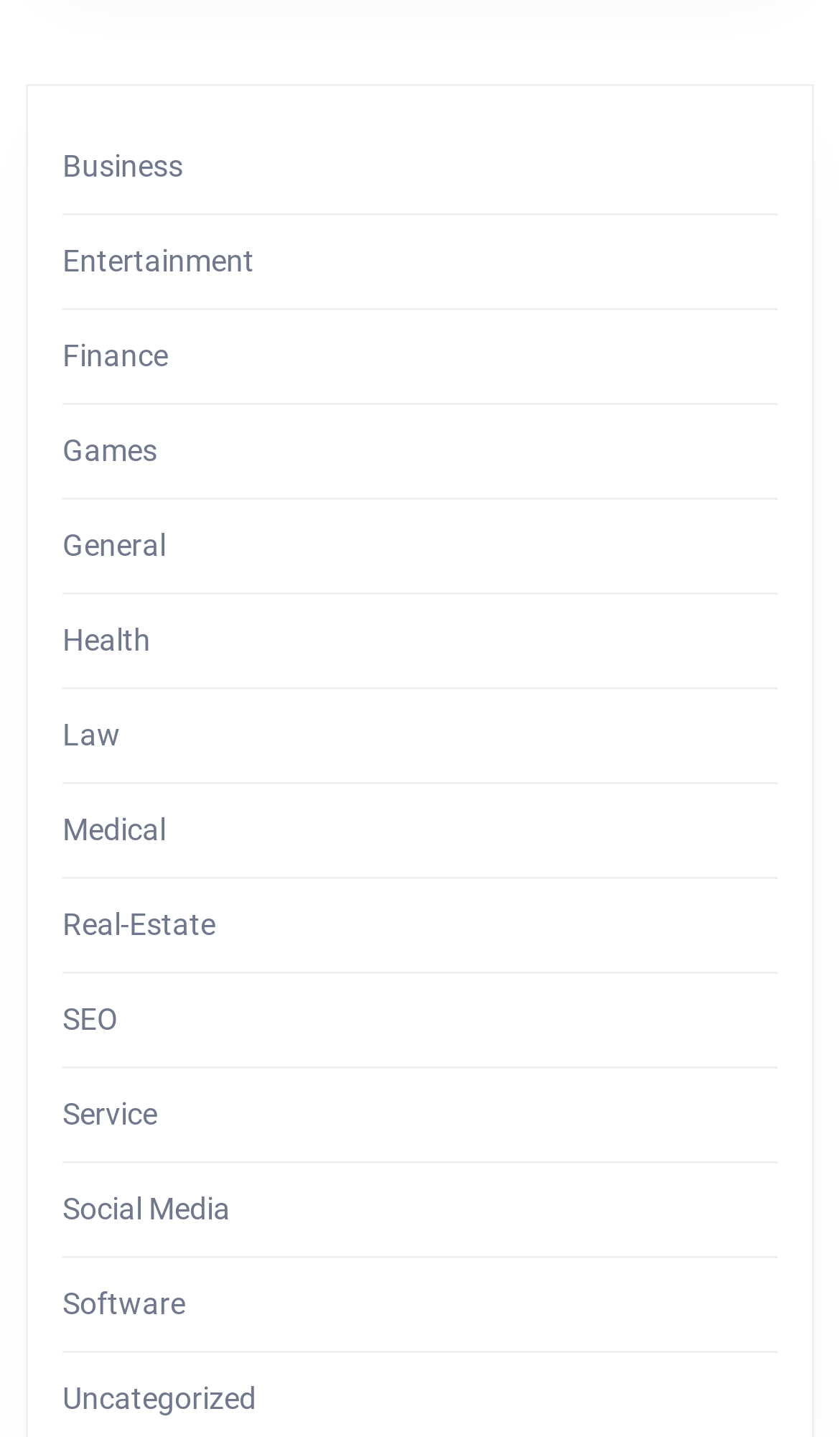What is the width of the 'Social Media' link?
Can you provide an in-depth and detailed response to the question?

I examined the bounding box coordinates of the 'Social Media' link and found that the right coordinate (x2) is 0.829, and the left coordinate (x1) is 0.074. By subtracting the left coordinate from the right coordinate, I calculated the width of the link to be 0.755, which is approximately 0.2.